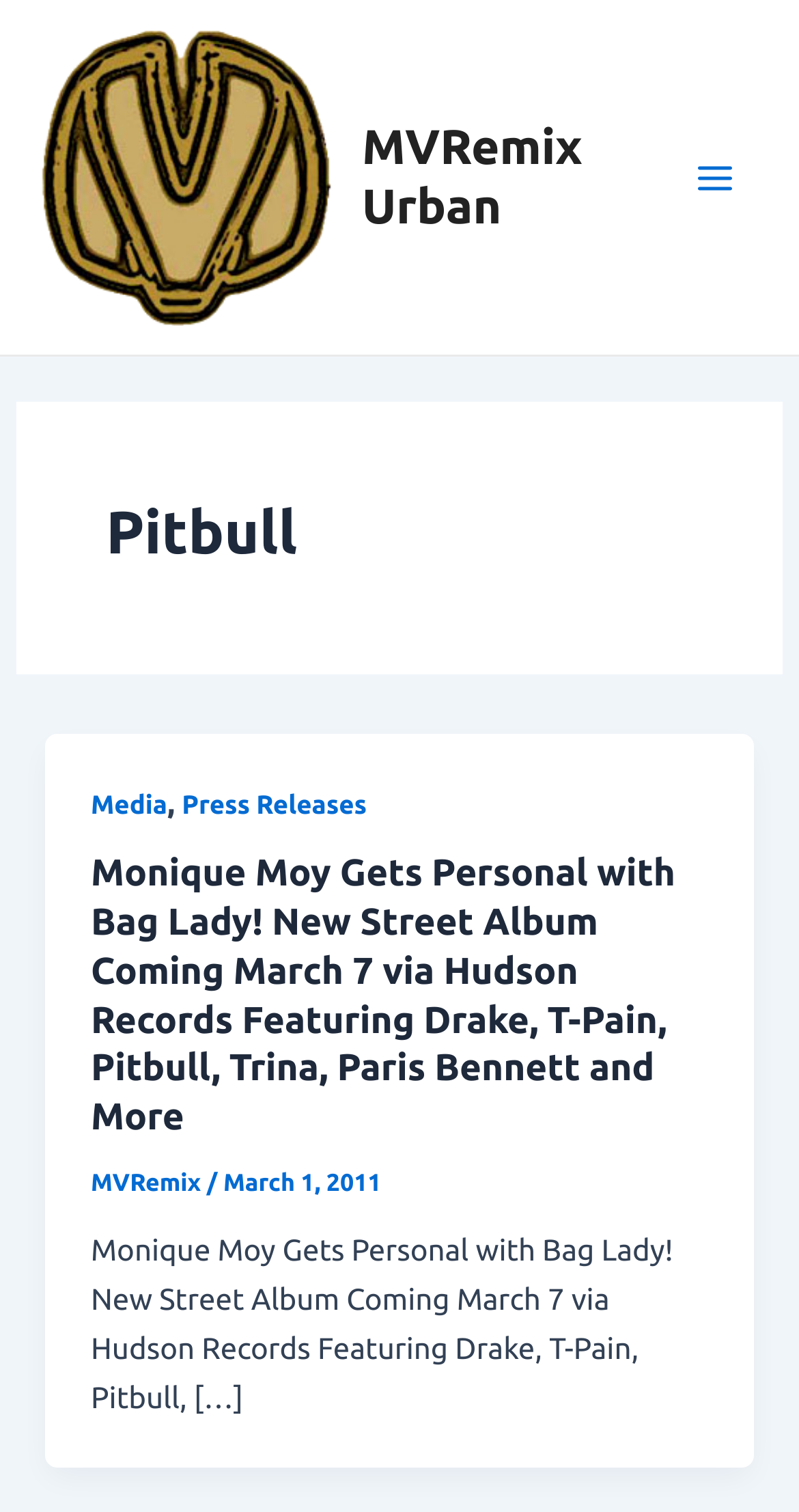What is the title of the album mentioned?
Using the visual information, reply with a single word or short phrase.

Bag Lady